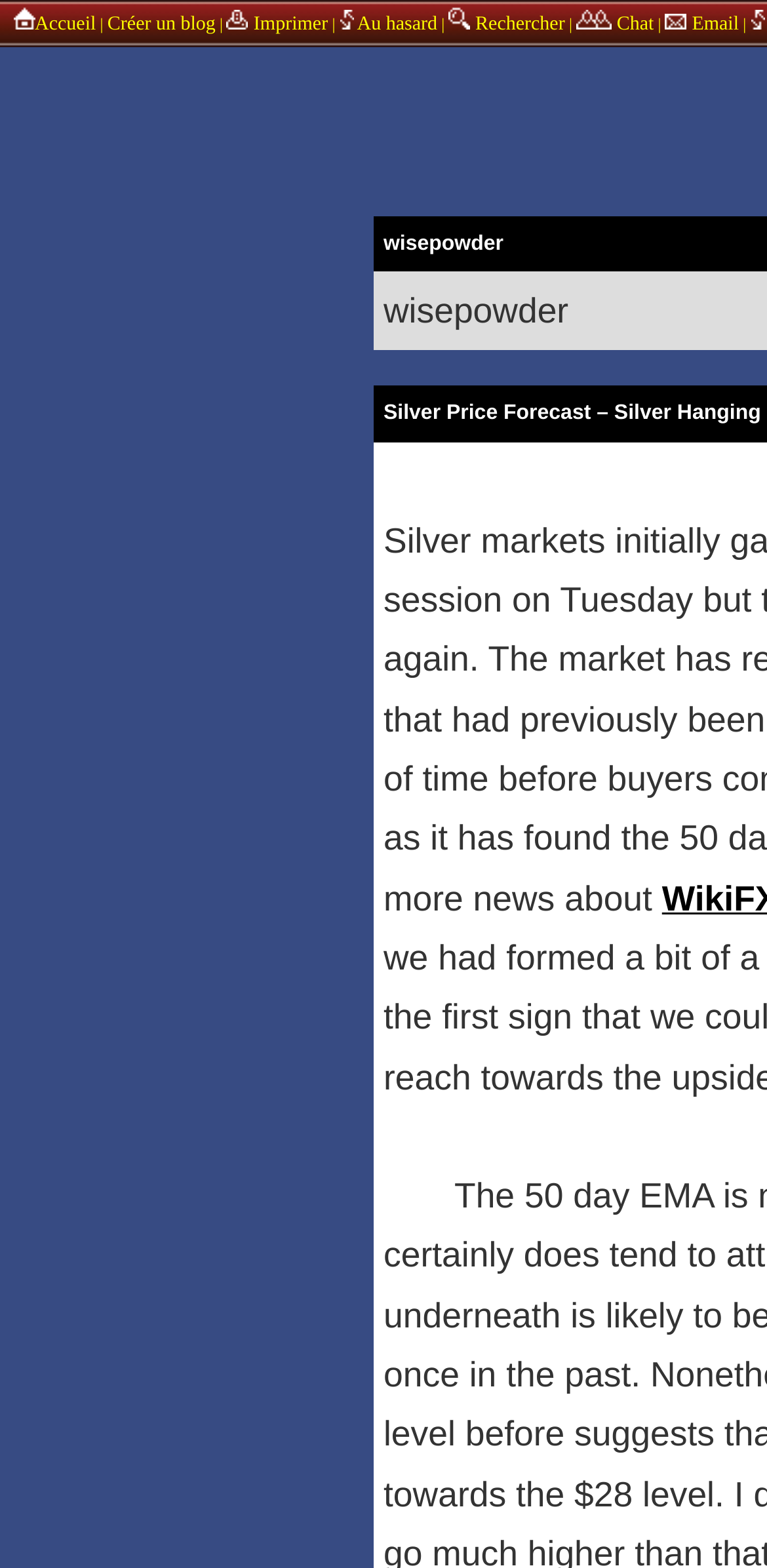Can you find the bounding box coordinates for the UI element given this description: "Spotify"? Provide the coordinates as four float numbers between 0 and 1: [left, top, right, bottom].

None